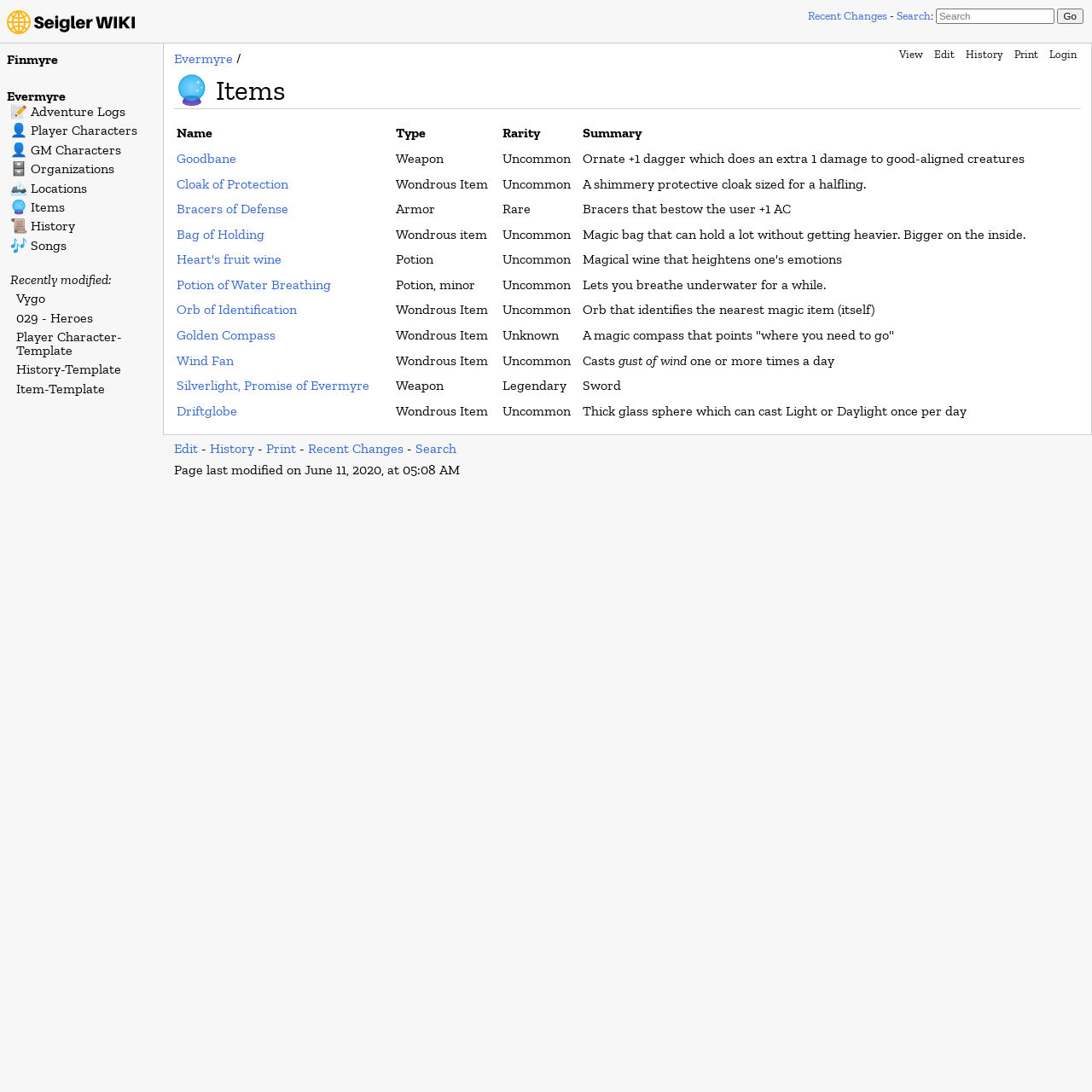Please provide a one-word or short phrase answer to the question:
What is the name of the first item in the table?

Goodbane